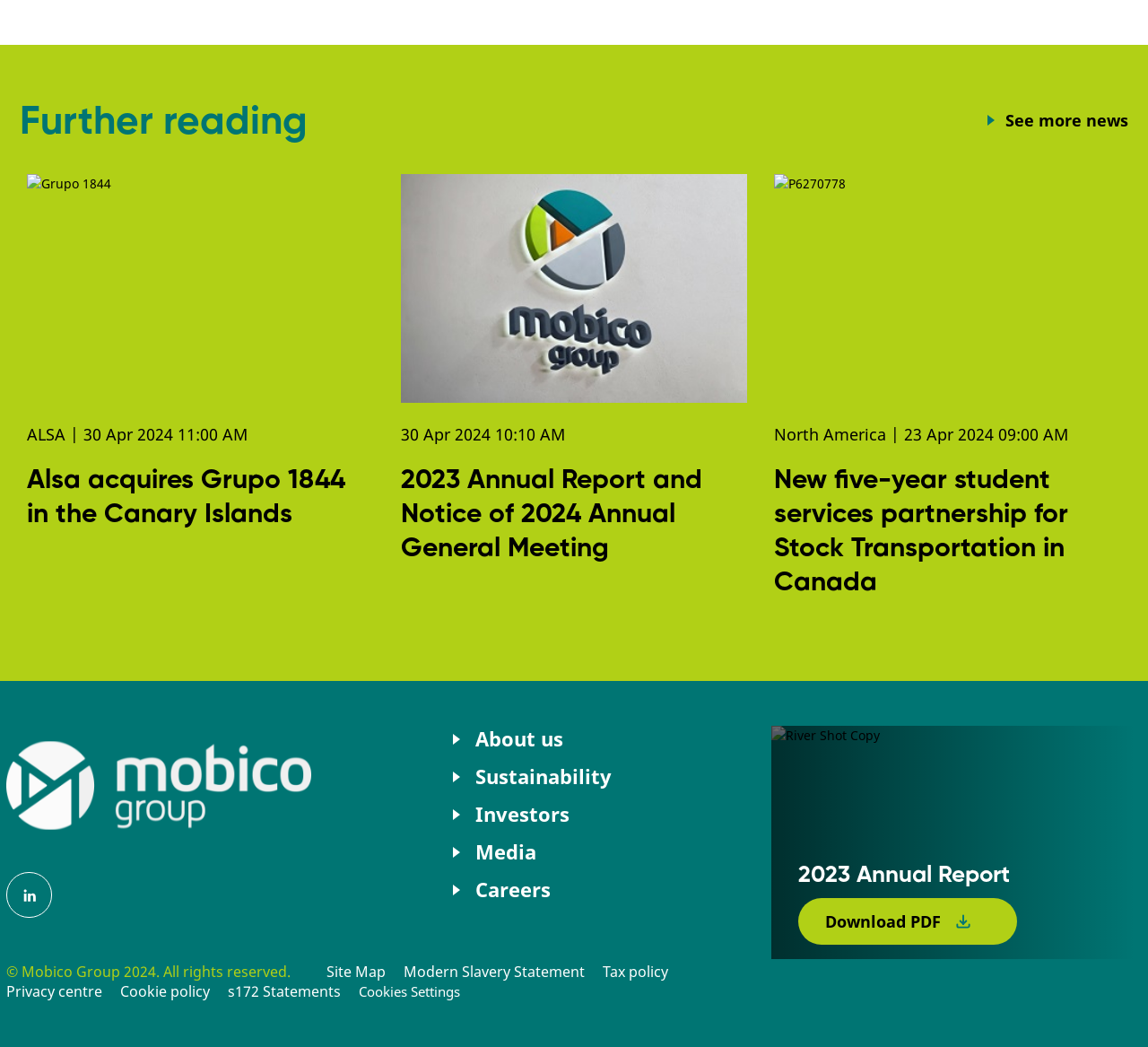Using the provided element description: "Home", identify the bounding box coordinates. The coordinates should be four floats between 0 and 1 in the order [left, top, right, bottom].

None